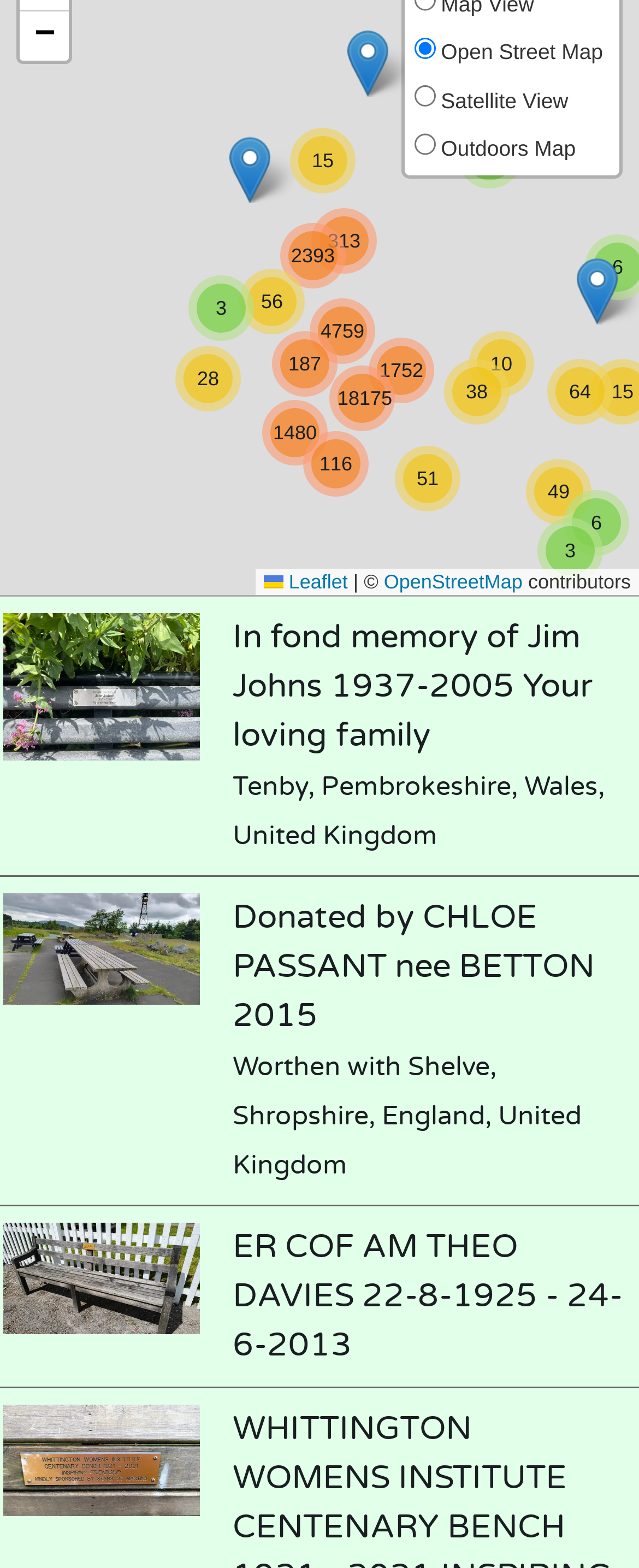Using the format (top-left x, top-left y, bottom-right x, bottom-right y), provide the bounding box coordinates for the described UI element. All values should be floating point numbers between 0 and 1: parent_node: 15 alt="Marker"

[0.903, 0.164, 0.967, 0.207]